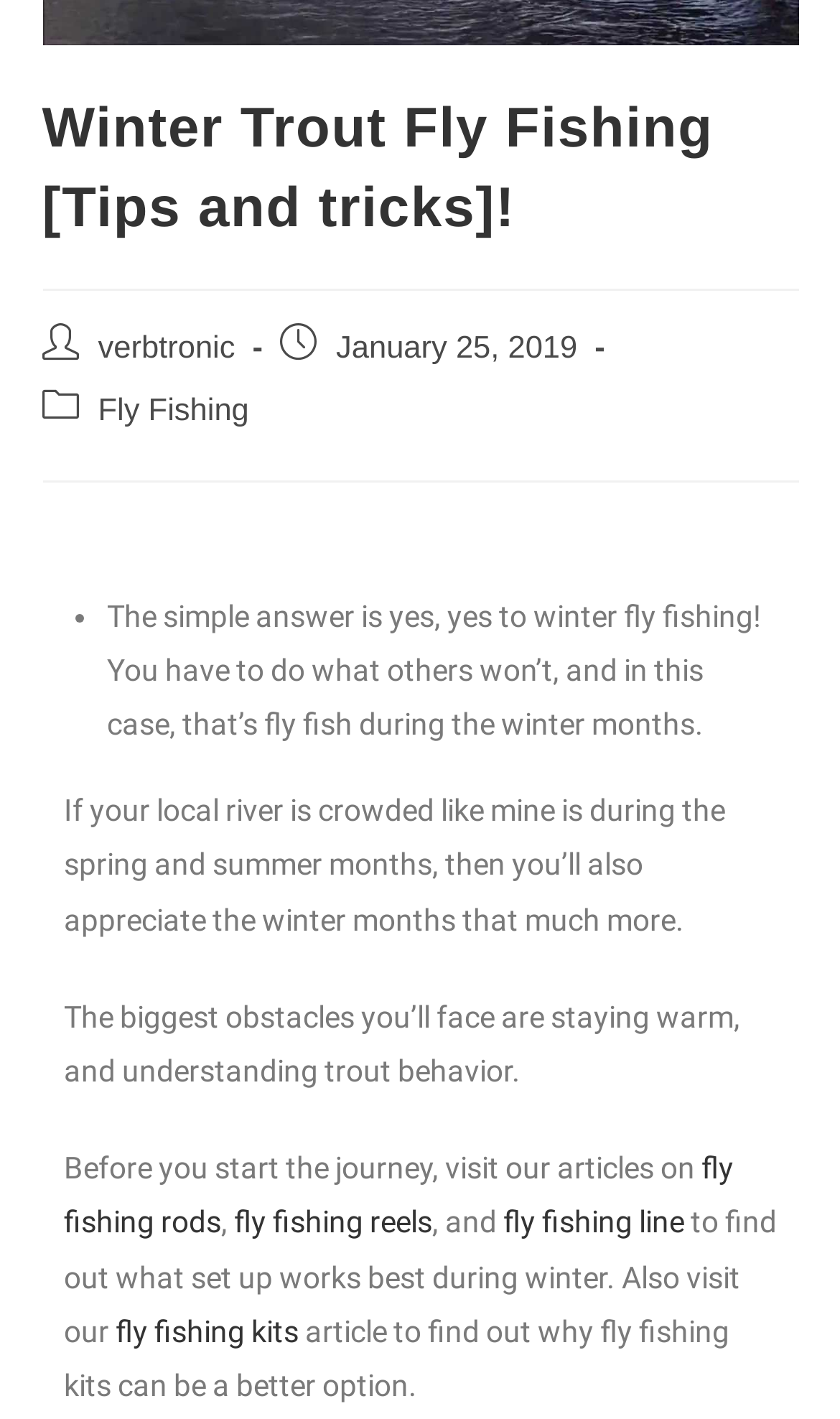Calculate the bounding box coordinates of the UI element given the description: "fly fishing reels".

[0.278, 0.849, 0.514, 0.874]